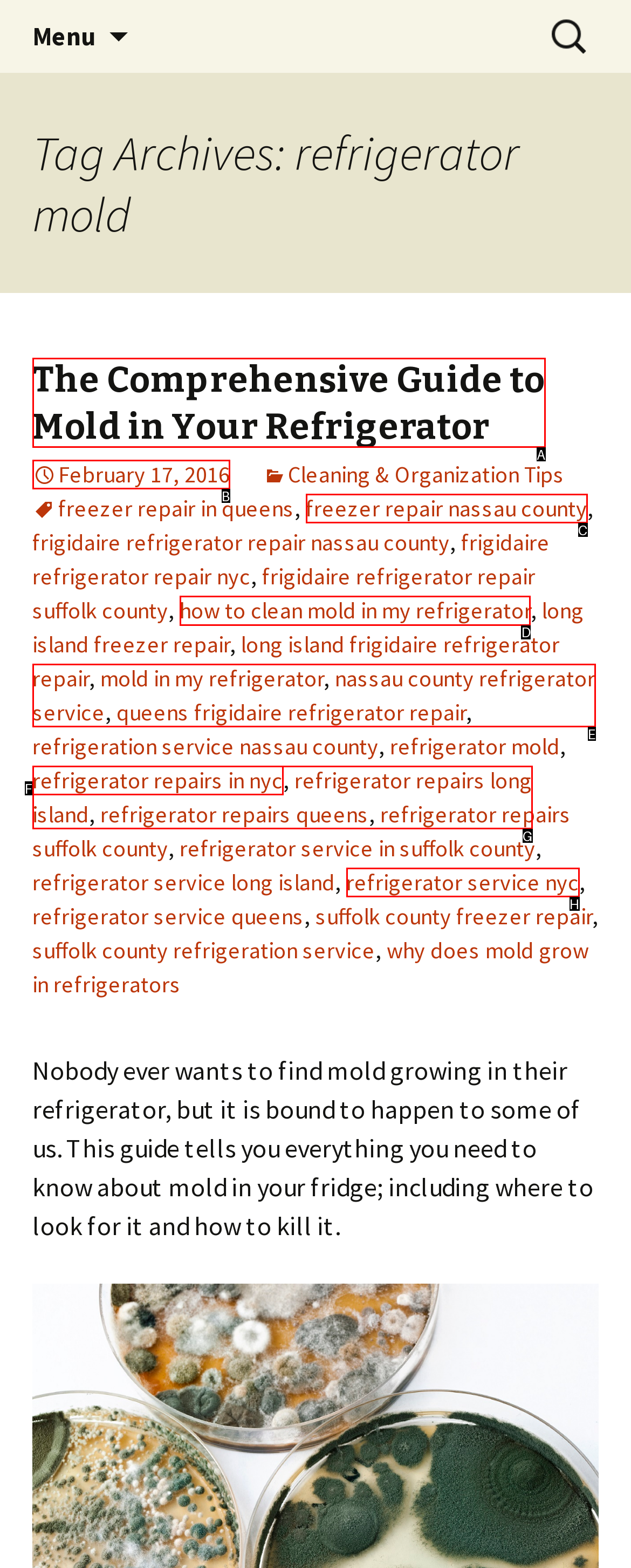Tell me the letter of the UI element I should click to accomplish the task: Learn about 'how to clean mold in my refrigerator' based on the choices provided in the screenshot.

D